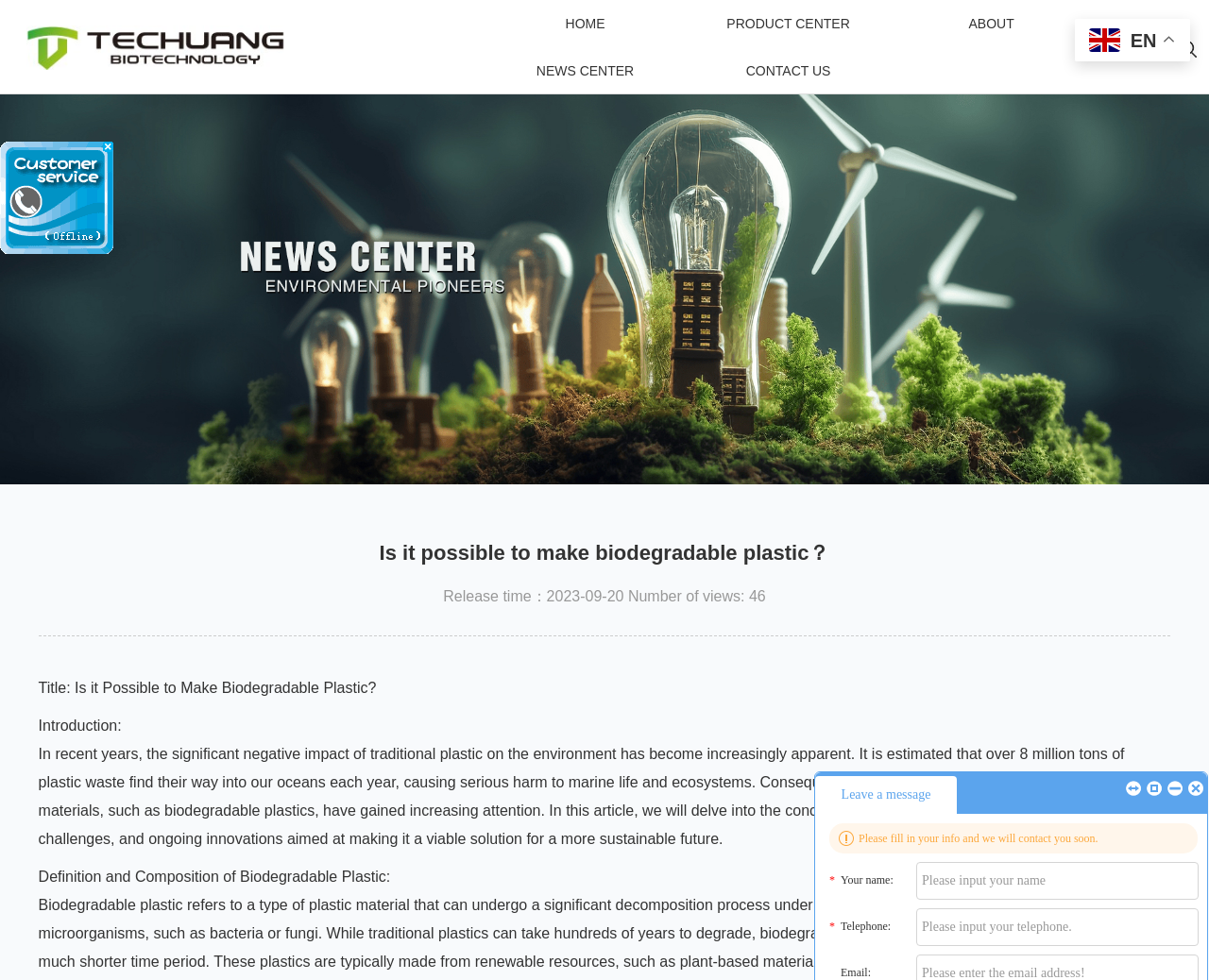Locate the bounding box of the UI element described in the following text: "HOME".

[0.4, 0.0, 0.568, 0.048]